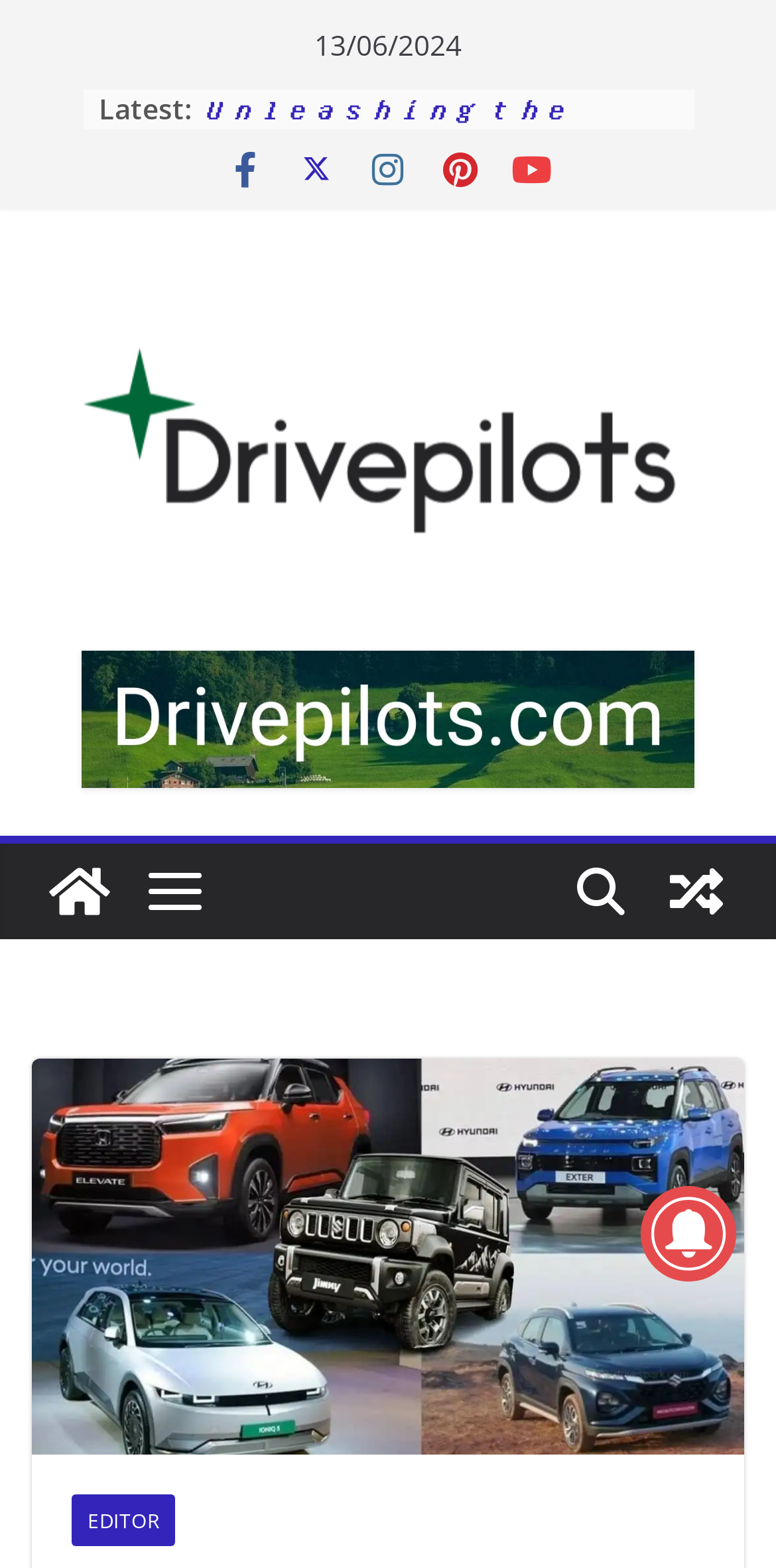Using the webpage screenshot, find the UI element described by alt="Drivepilots". Provide the bounding box coordinates in the format (top-left x, top-left y, bottom-right x, bottom-right y), ensuring all values are floating point numbers between 0 and 1.

[0.041, 0.164, 0.959, 0.403]